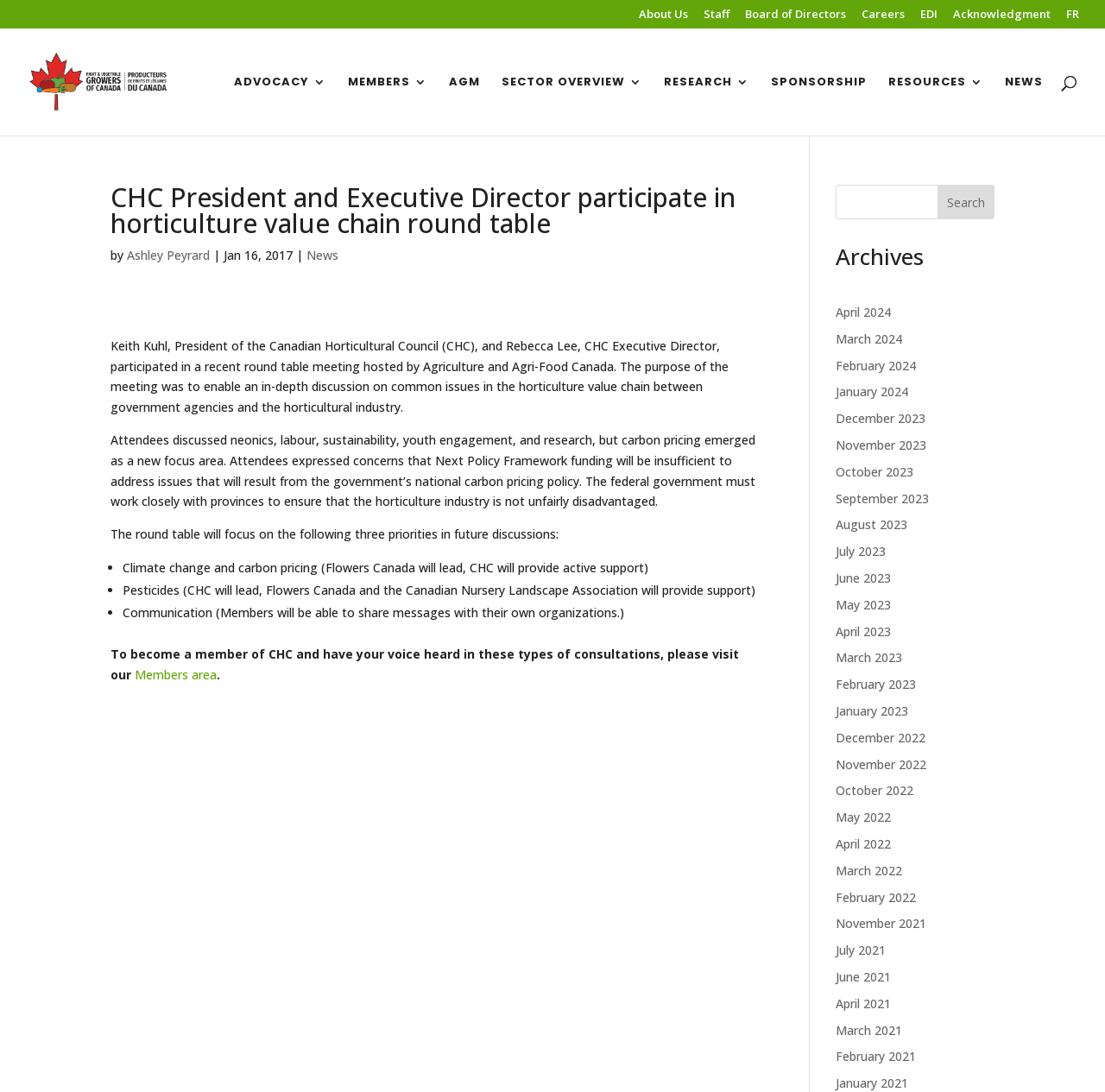Refer to the image and provide a thorough answer to this question:
How many priorities are mentioned for future discussions?

The article section mentions that 'The round table will focus on the following three priorities in future discussions:', and then lists three priorities: 'Climate change and carbon pricing', 'Pesticides', and 'Communication'. Therefore, there are 3 priorities mentioned for future discussions.